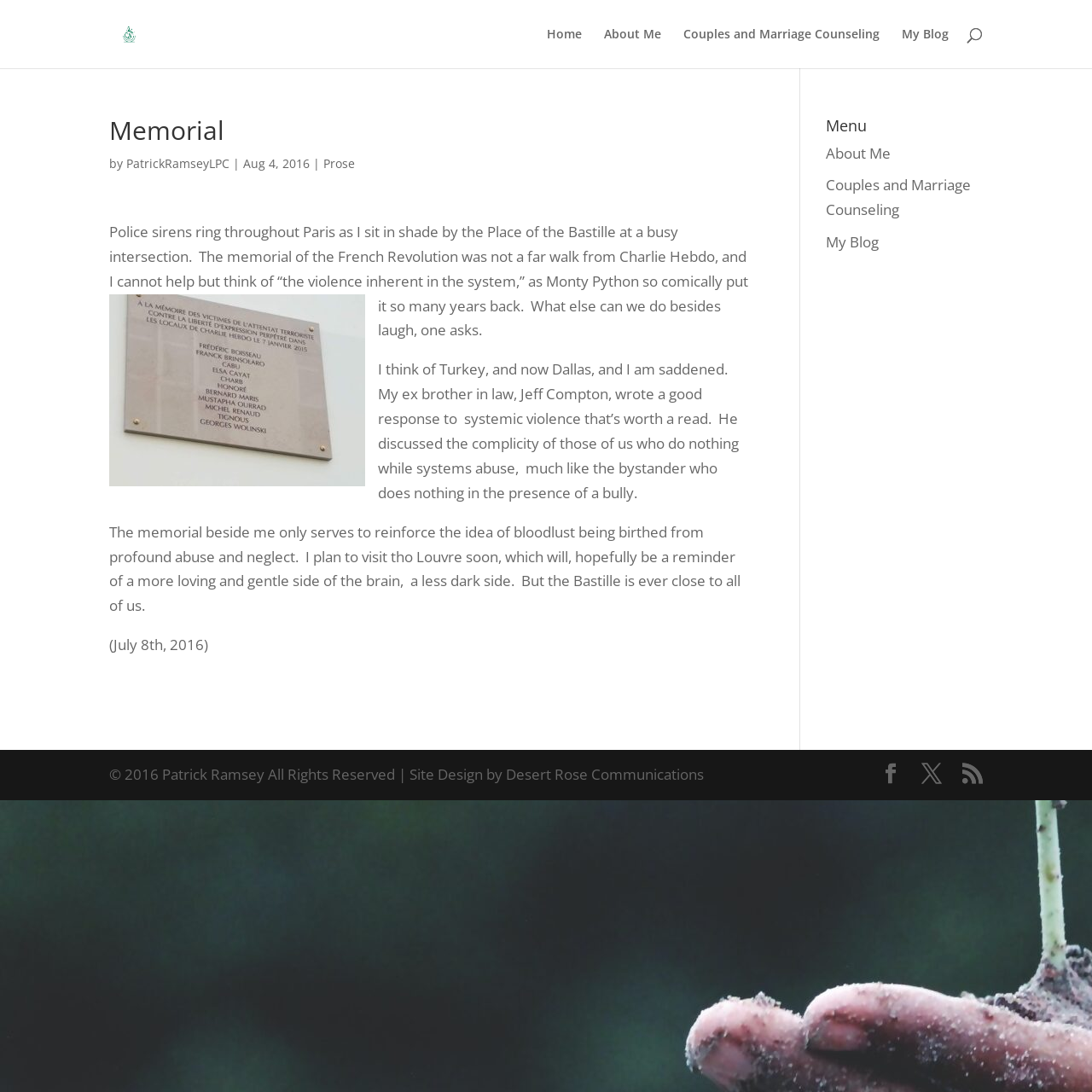What is the date of the blog post?
Answer briefly with a single word or phrase based on the image.

Aug 4, 2016